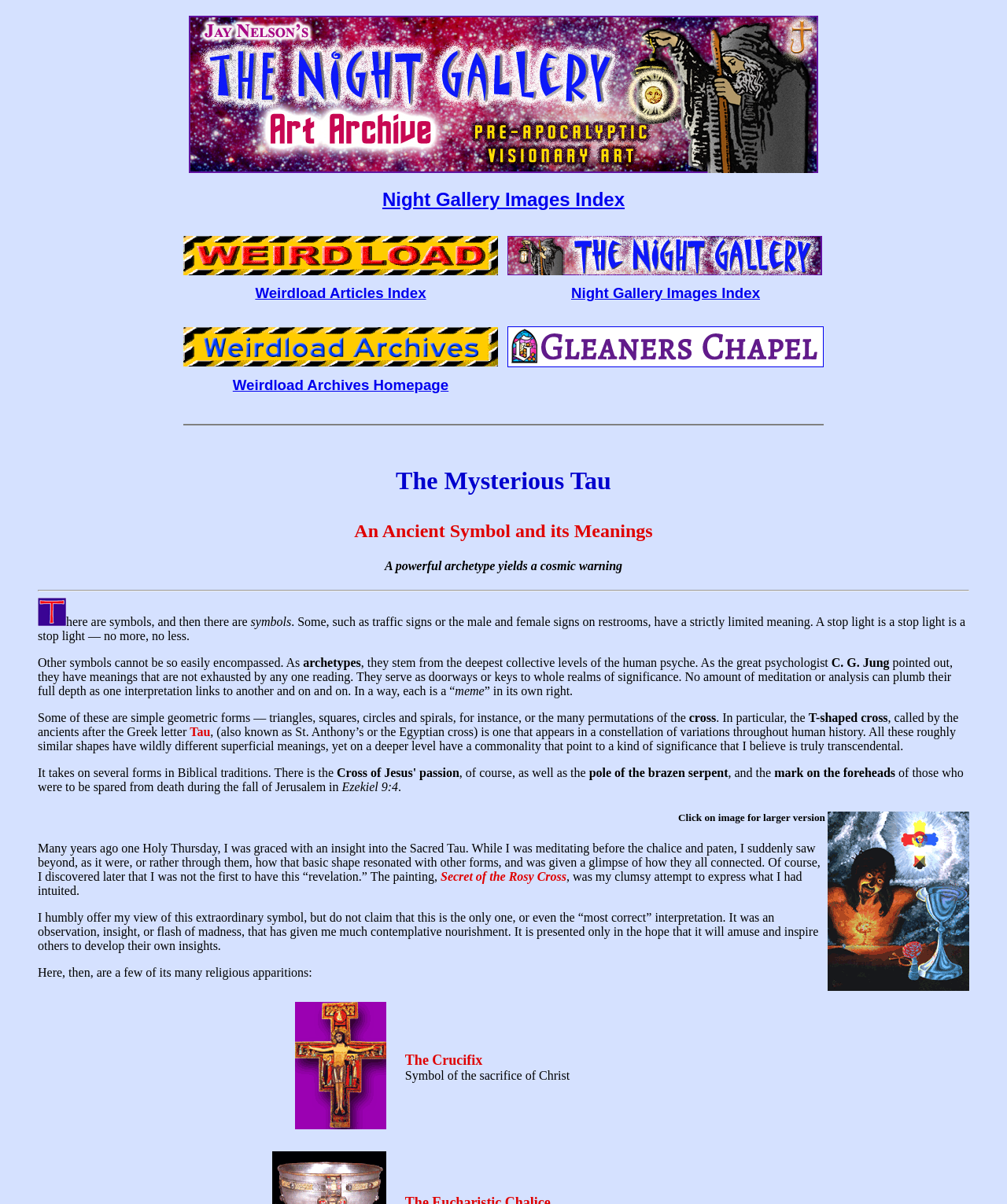Using the format (top-left x, top-left y, bottom-right x, bottom-right y), provide the bounding box coordinates for the described UI element. All values should be floating point numbers between 0 and 1: title="Weirdload Articles"

[0.182, 0.219, 0.495, 0.23]